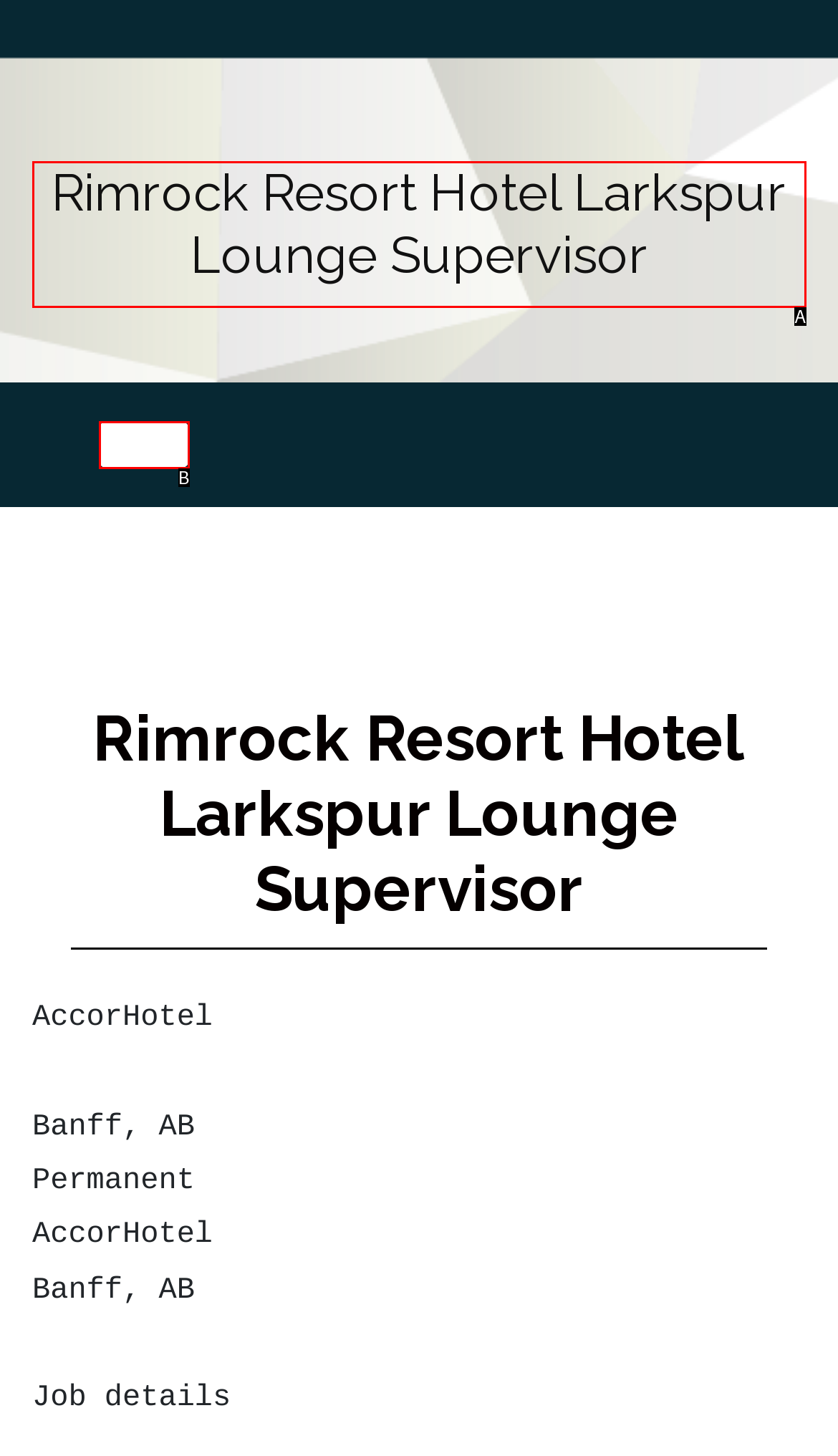Match the HTML element to the given description: aria-label="Toggle navigation"
Indicate the option by its letter.

B